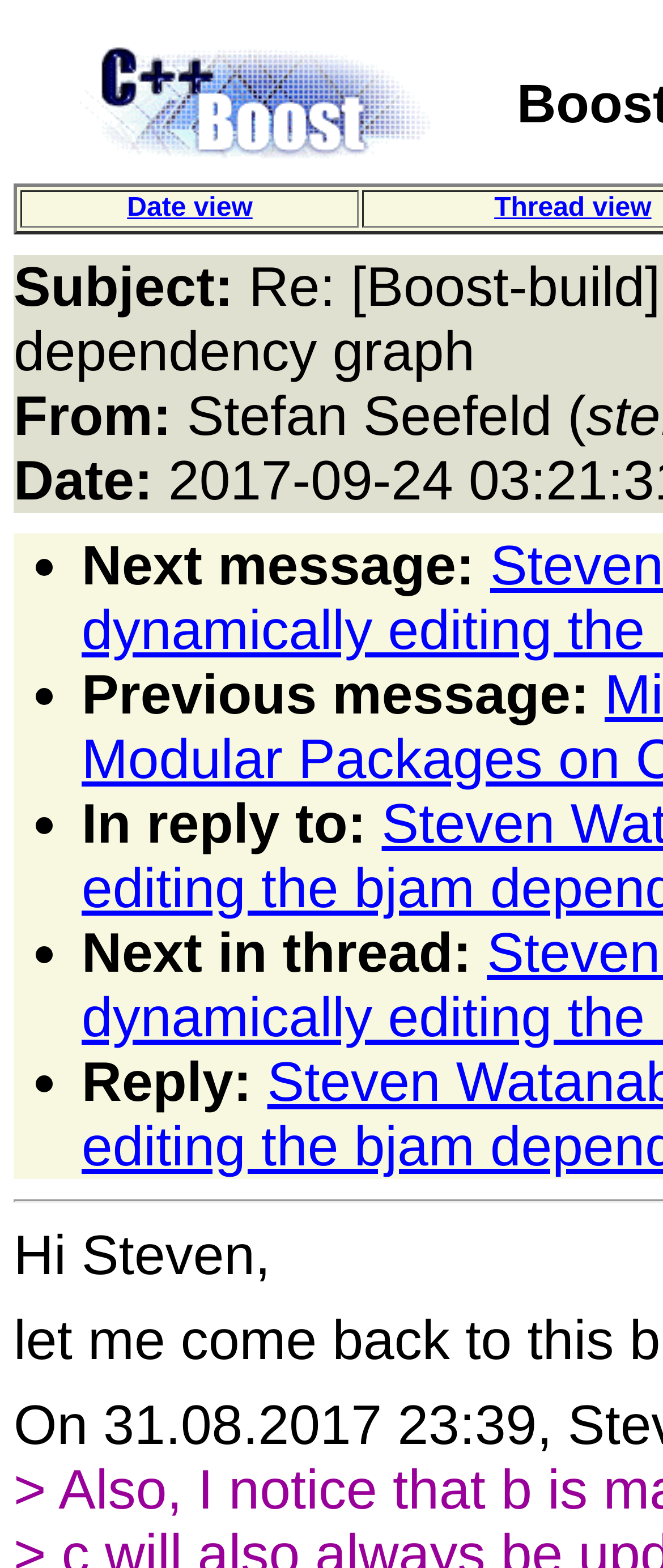Refer to the image and offer a detailed explanation in response to the question: What is the purpose of the bullet points?

I found several ListMarker elements with the text '•' and corresponding StaticText elements with the text 'Next message:', 'Previous message:', 'In reply to:', and 'Next in thread:'. This suggests that the bullet points are used to indicate navigation between messages.